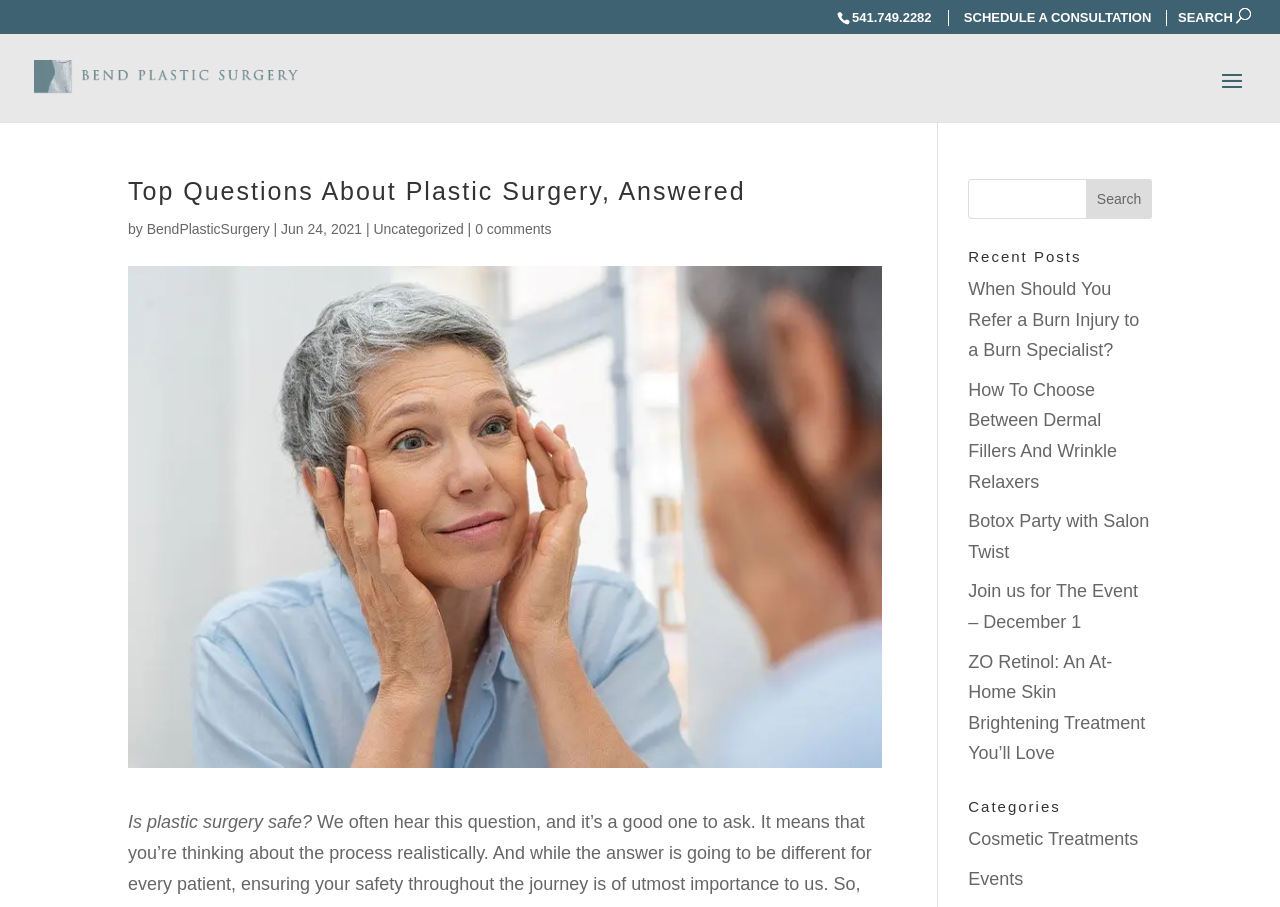Can you pinpoint the bounding box coordinates for the clickable element required for this instruction: "Visit the homepage of Bend Plastic Surgery"? The coordinates should be four float numbers between 0 and 1, i.e., [left, top, right, bottom].

[0.027, 0.07, 0.233, 0.096]